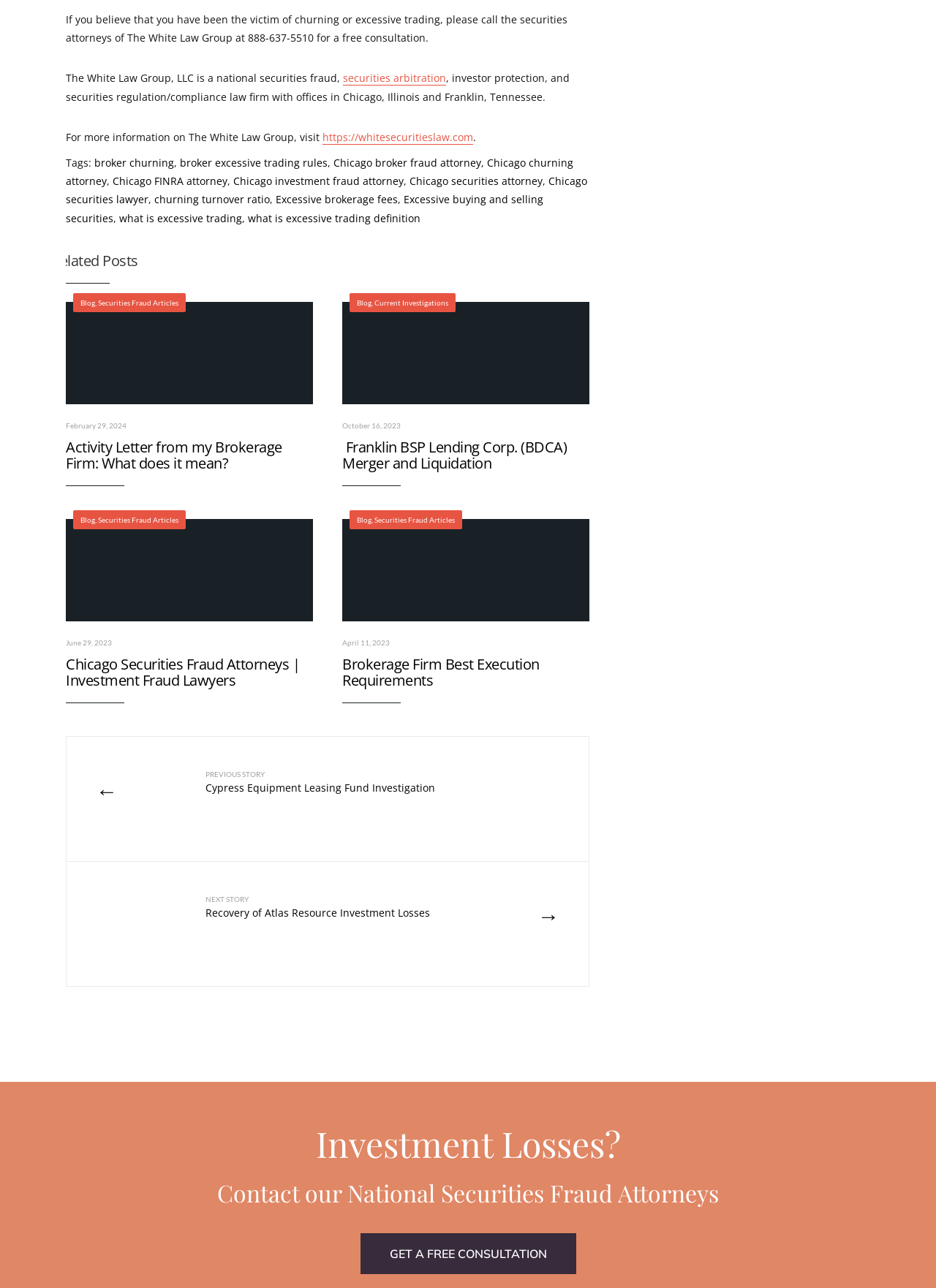Find and indicate the bounding box coordinates of the region you should select to follow the given instruction: "Read about our history".

None